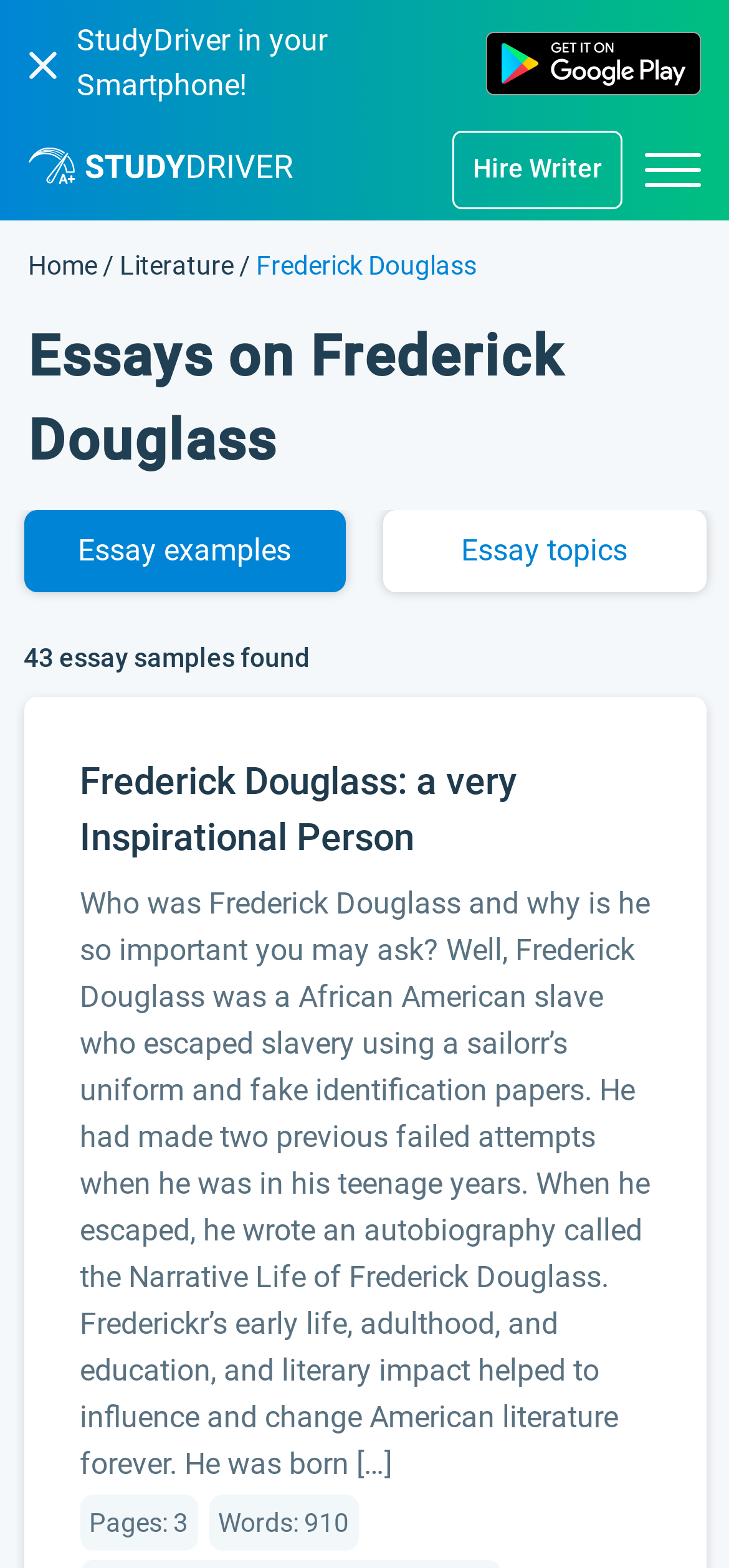Extract the bounding box of the UI element described as: "alt="StudyDriver.com"".

[0.038, 0.094, 0.403, 0.114]